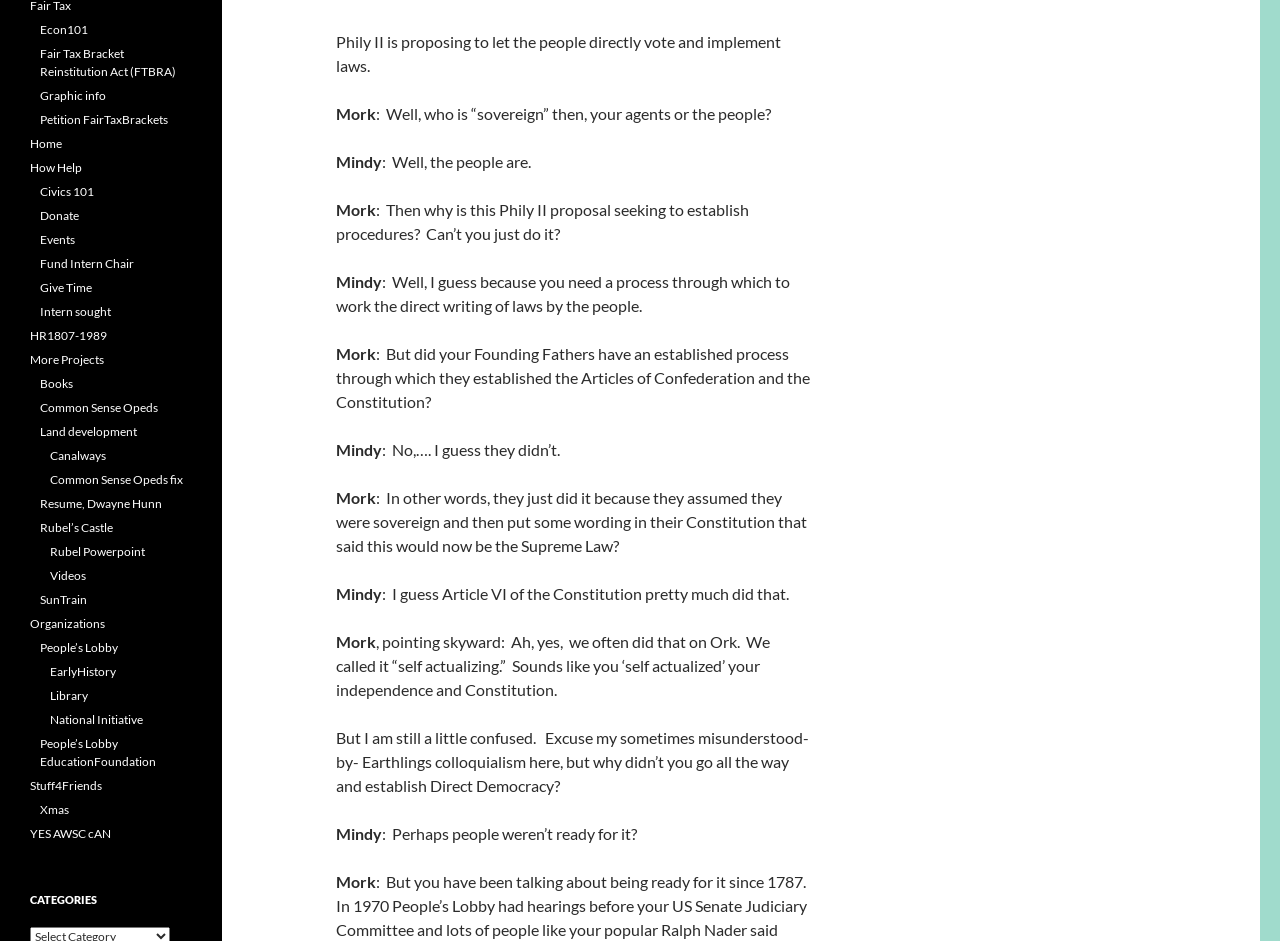Specify the bounding box coordinates for the region that must be clicked to perform the given instruction: "Click on the 'Videos' link".

[0.039, 0.604, 0.067, 0.62]